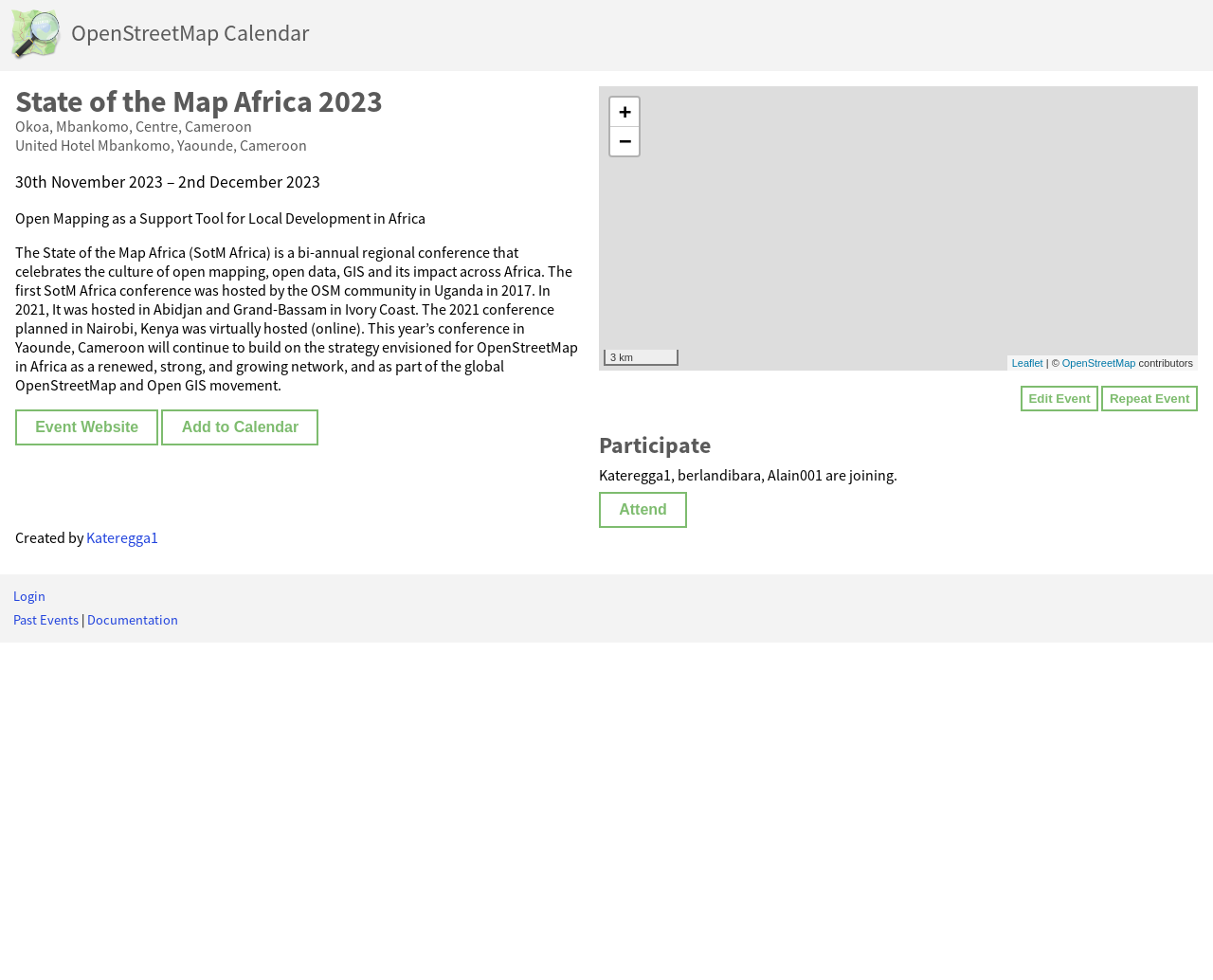What is the duration of the State of the Map Africa 2023 conference? Examine the screenshot and reply using just one word or a brief phrase.

30th November 2023 – 2nd December 2023